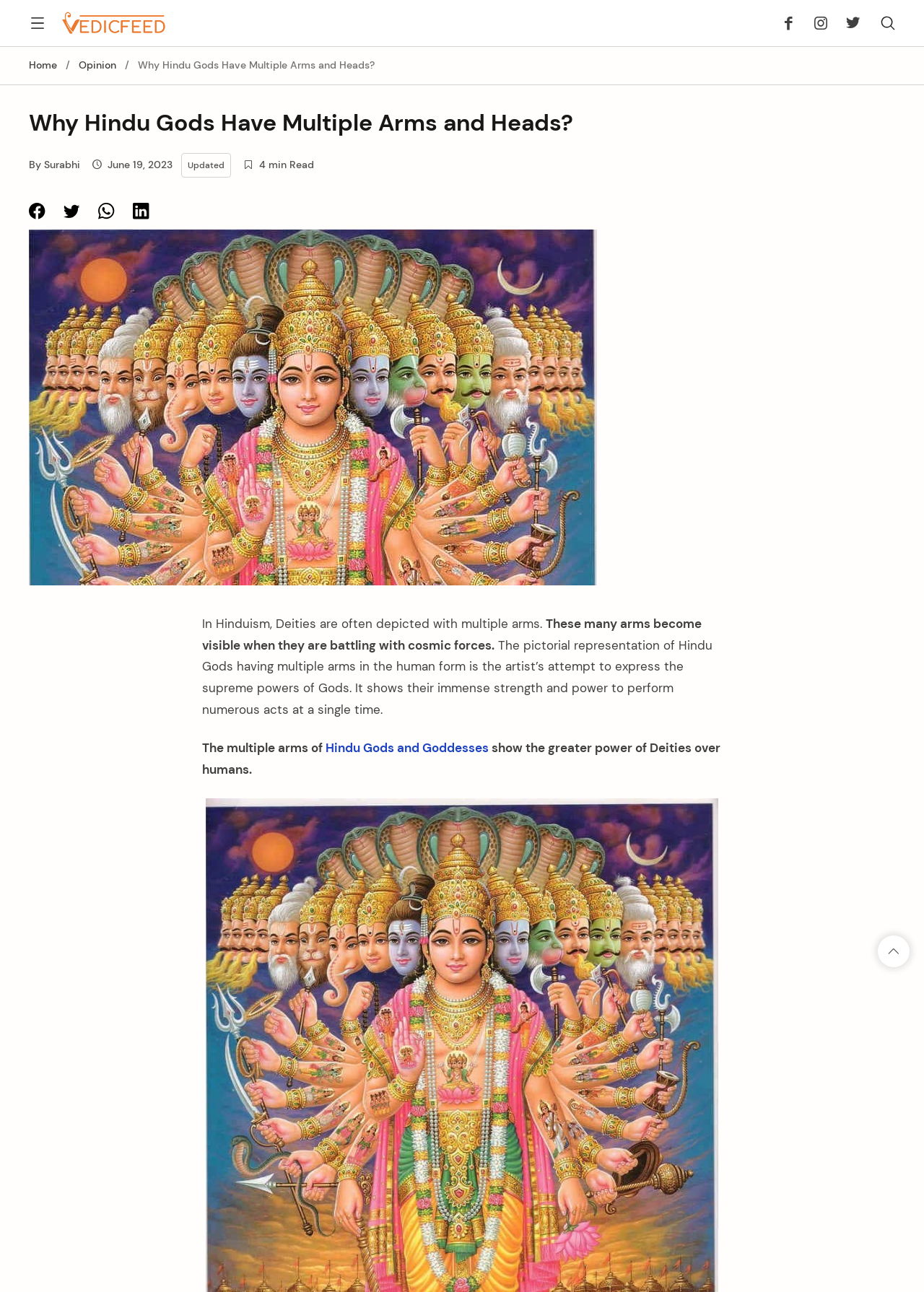Please find the bounding box coordinates of the element's region to be clicked to carry out this instruction: "Click the 'VedicFeed' link".

[0.066, 0.009, 0.181, 0.027]